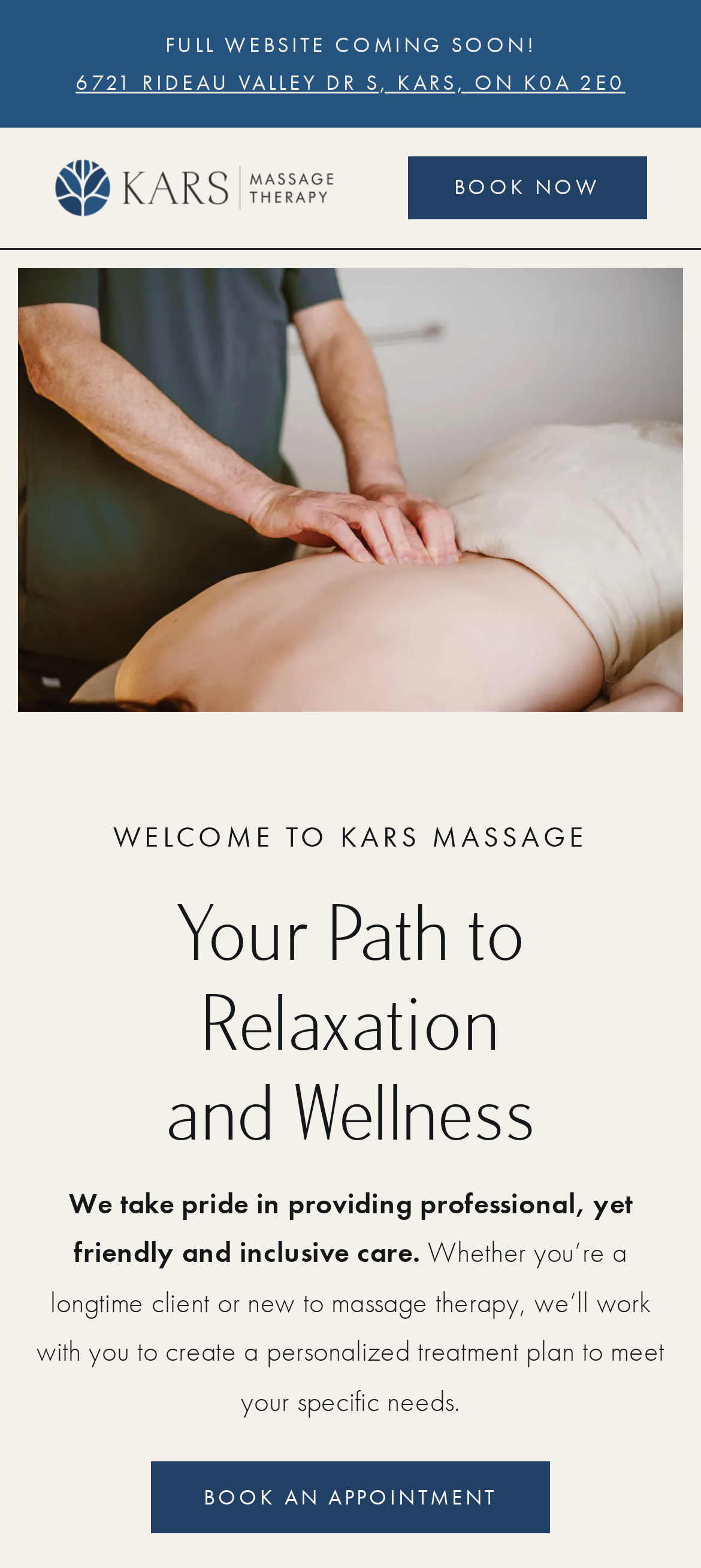What is the theme of the image at the top of the webpage?
With the help of the image, please provide a detailed response to the question.

I inferred the theme by looking at the image element which is located at the top of the webpage and is related to the heading 'WELCOME TO KARS MASSAGE'.